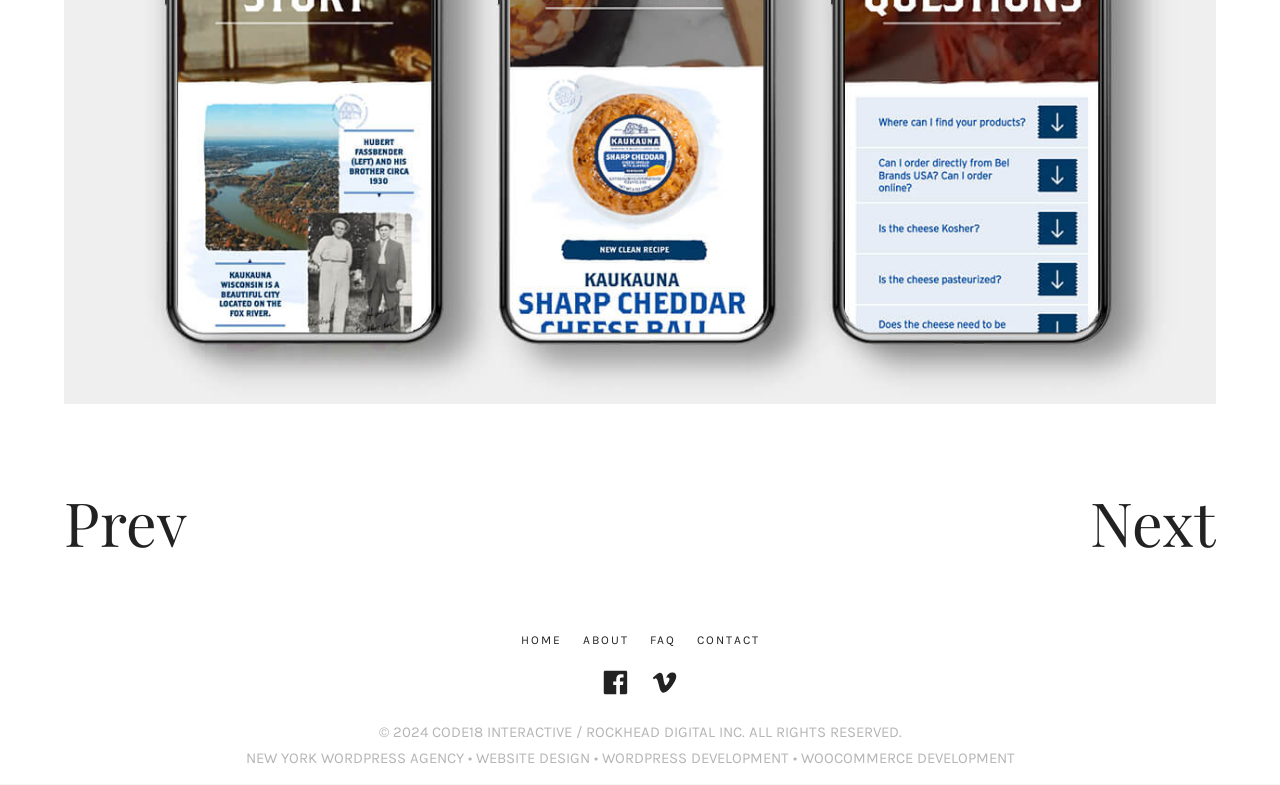Find and provide the bounding box coordinates for the UI element described here: "Next post: C.O. BigelowNext". The coordinates should be given as four float numbers between 0 and 1: [left, top, right, bottom].

[0.852, 0.62, 0.95, 0.719]